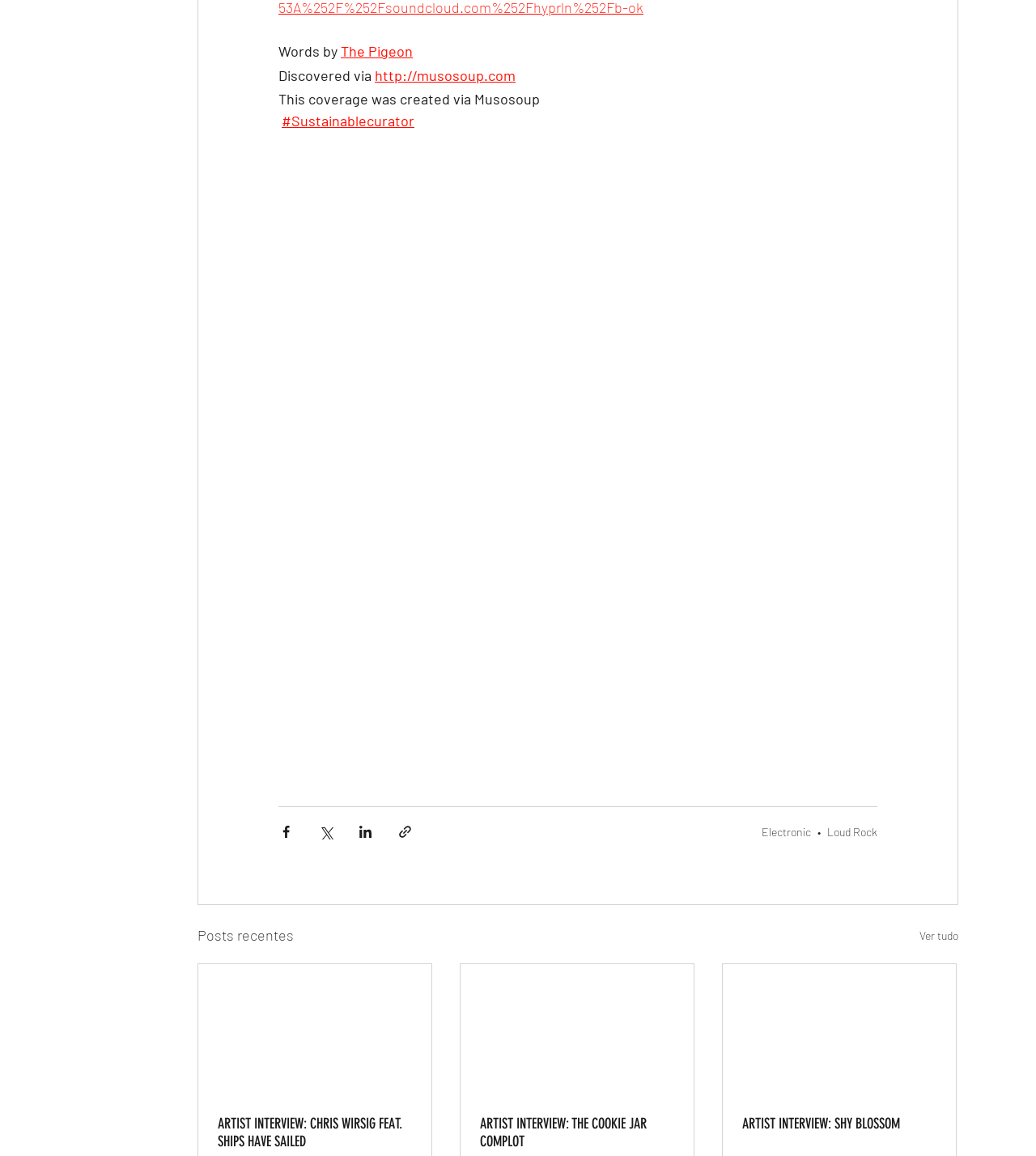Specify the bounding box coordinates for the region that must be clicked to perform the given instruction: "Visit The Pigeon".

[0.329, 0.036, 0.398, 0.052]